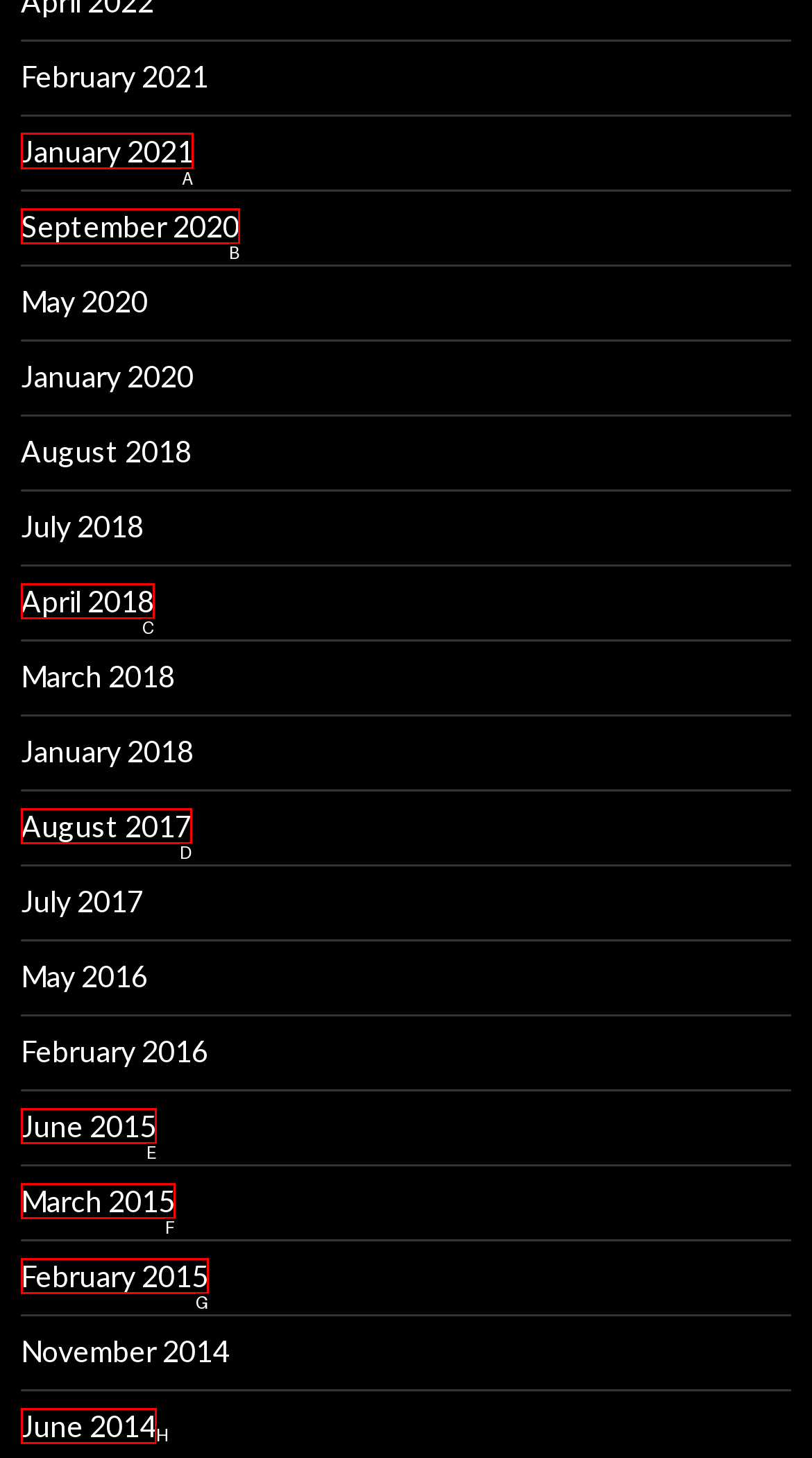Identify the HTML element to click to execute this task: view January 2021 Respond with the letter corresponding to the proper option.

A